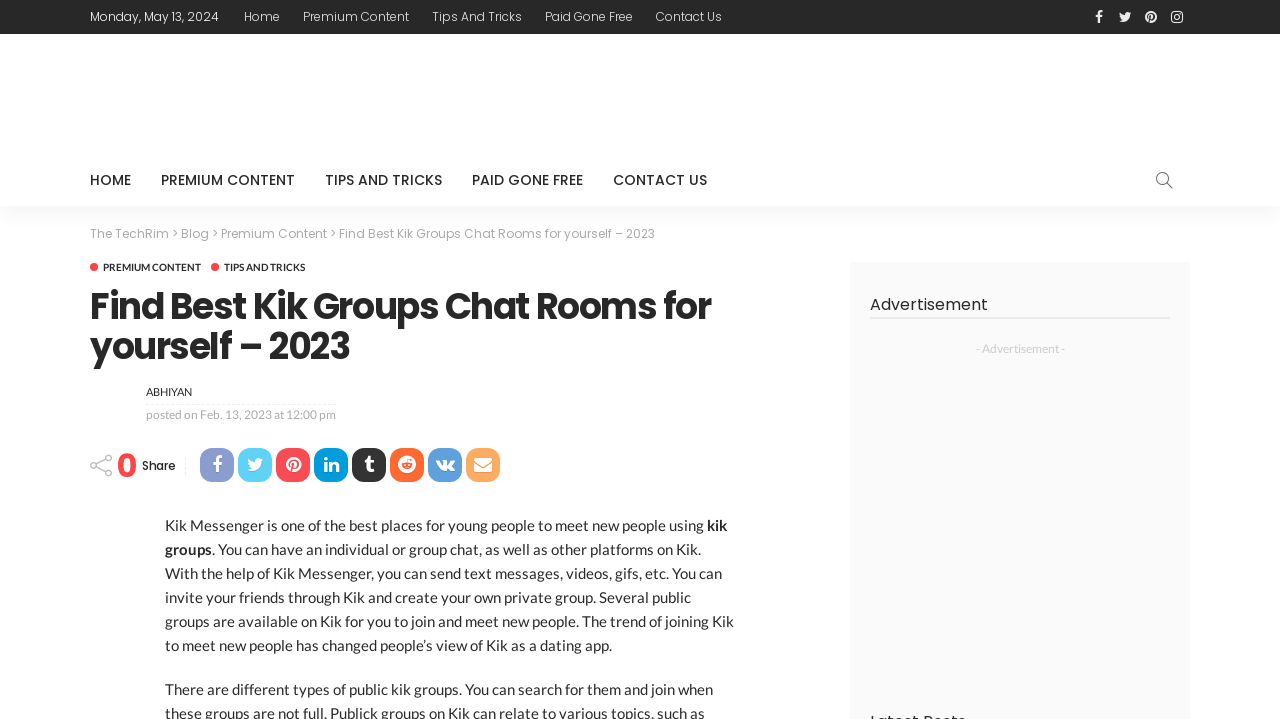Answer the question below with a single word or a brief phrase: 
What is the purpose of Kik Messenger?

To meet new people